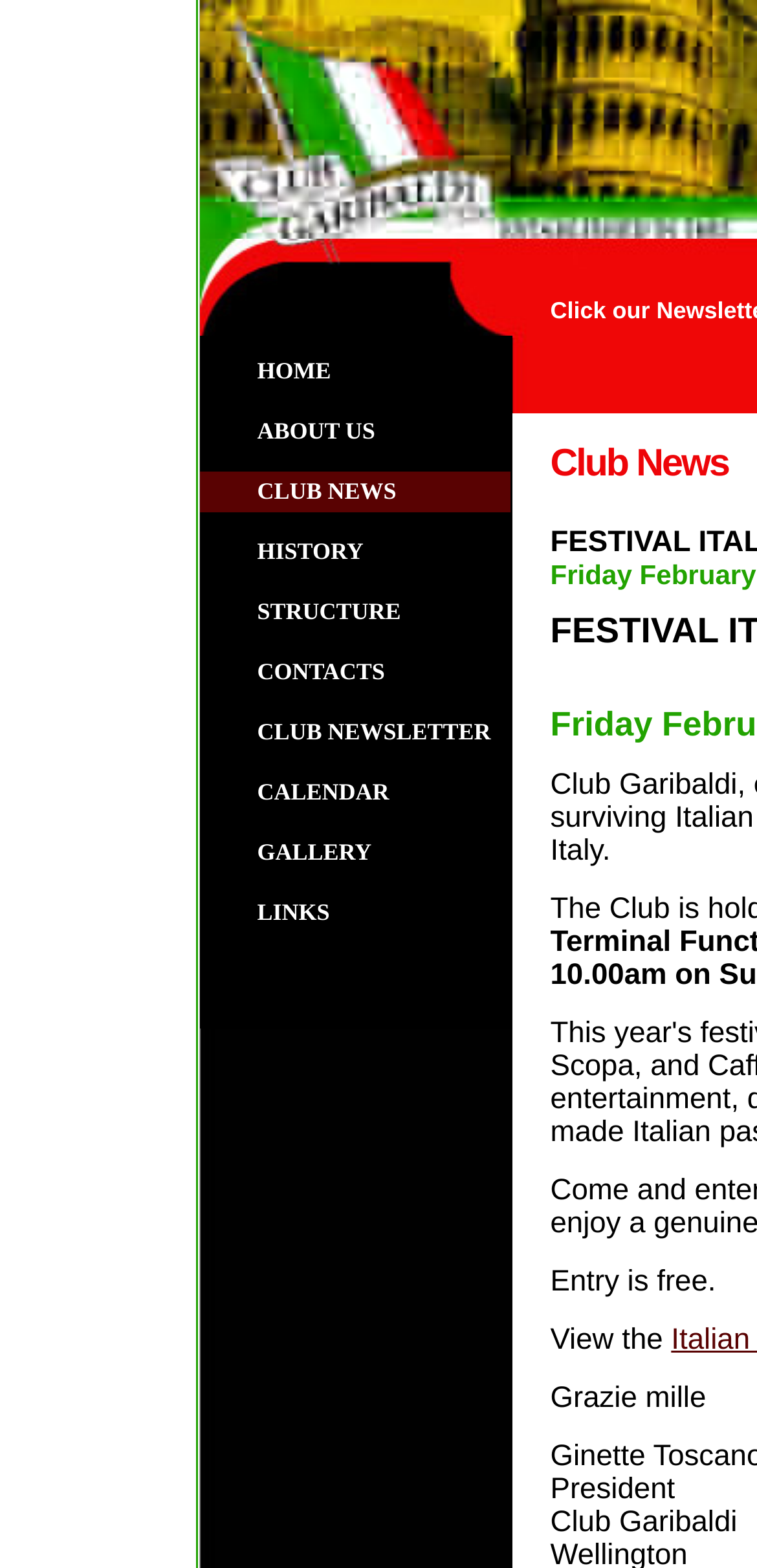Please identify the bounding box coordinates of the area I need to click to accomplish the following instruction: "go to home page".

[0.263, 0.223, 0.673, 0.251]